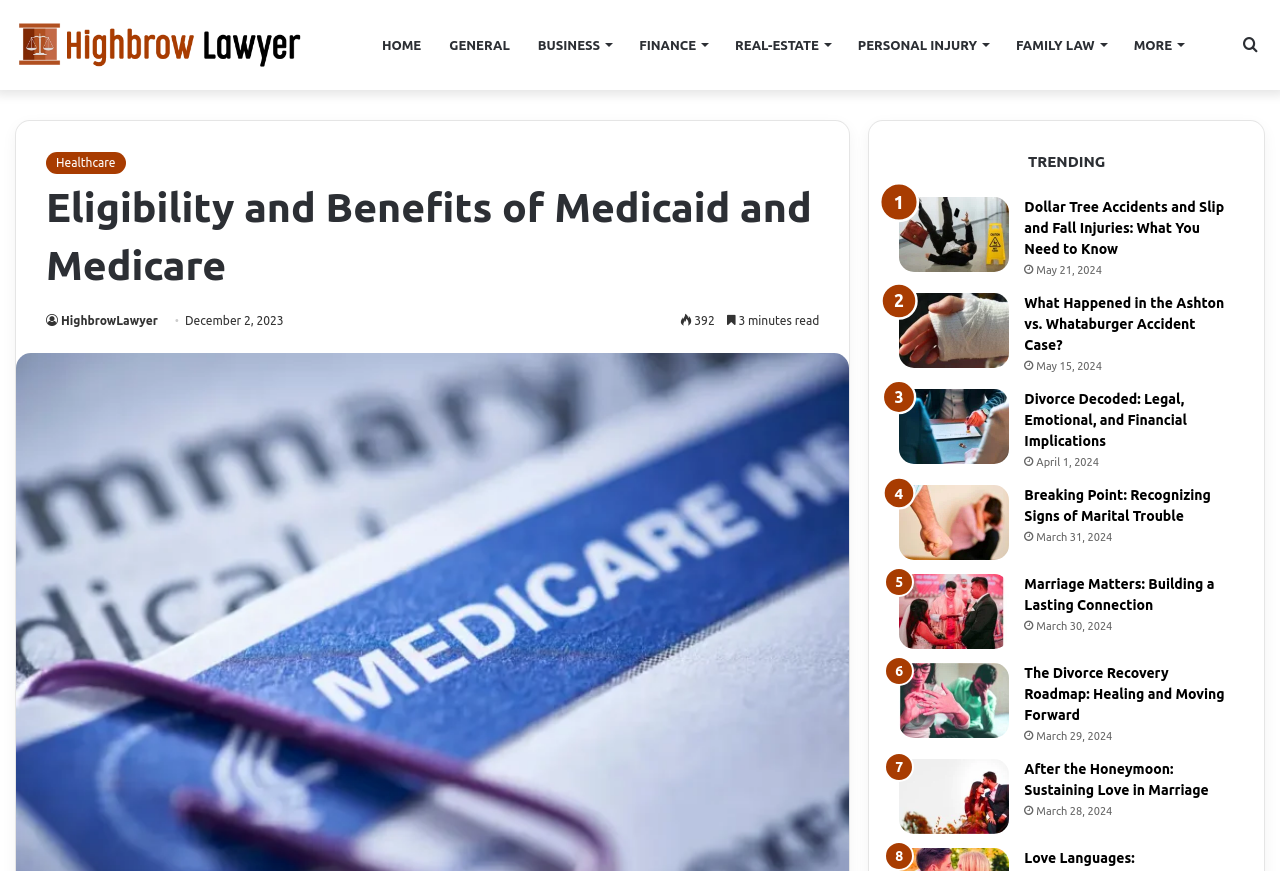Can you find the bounding box coordinates for the UI element given this description: "Search for"? Provide the coordinates as four float numbers between 0 and 1: [left, top, right, bottom].

[0.965, 0.0, 0.988, 0.103]